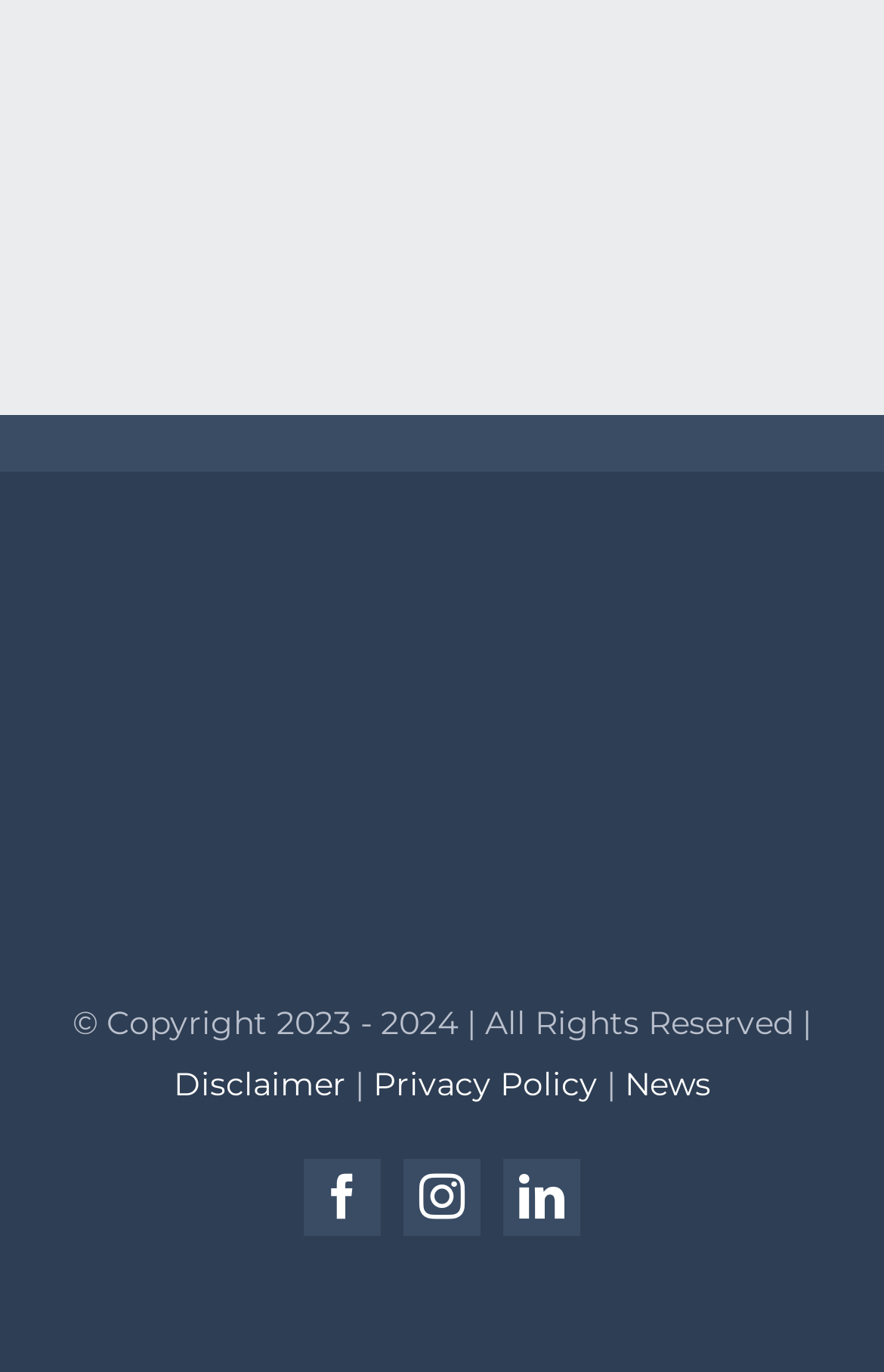Can you give a comprehensive explanation to the question given the content of the image?
What is the position of the 'News' link?

I looked at the bounding box coordinates of the 'News' link, which are [0.706, 0.775, 0.804, 0.804], and compared them with the other links. Since the x1 coordinate of the 'News' link is the largest among the links, it is positioned at the right side of the webpage.